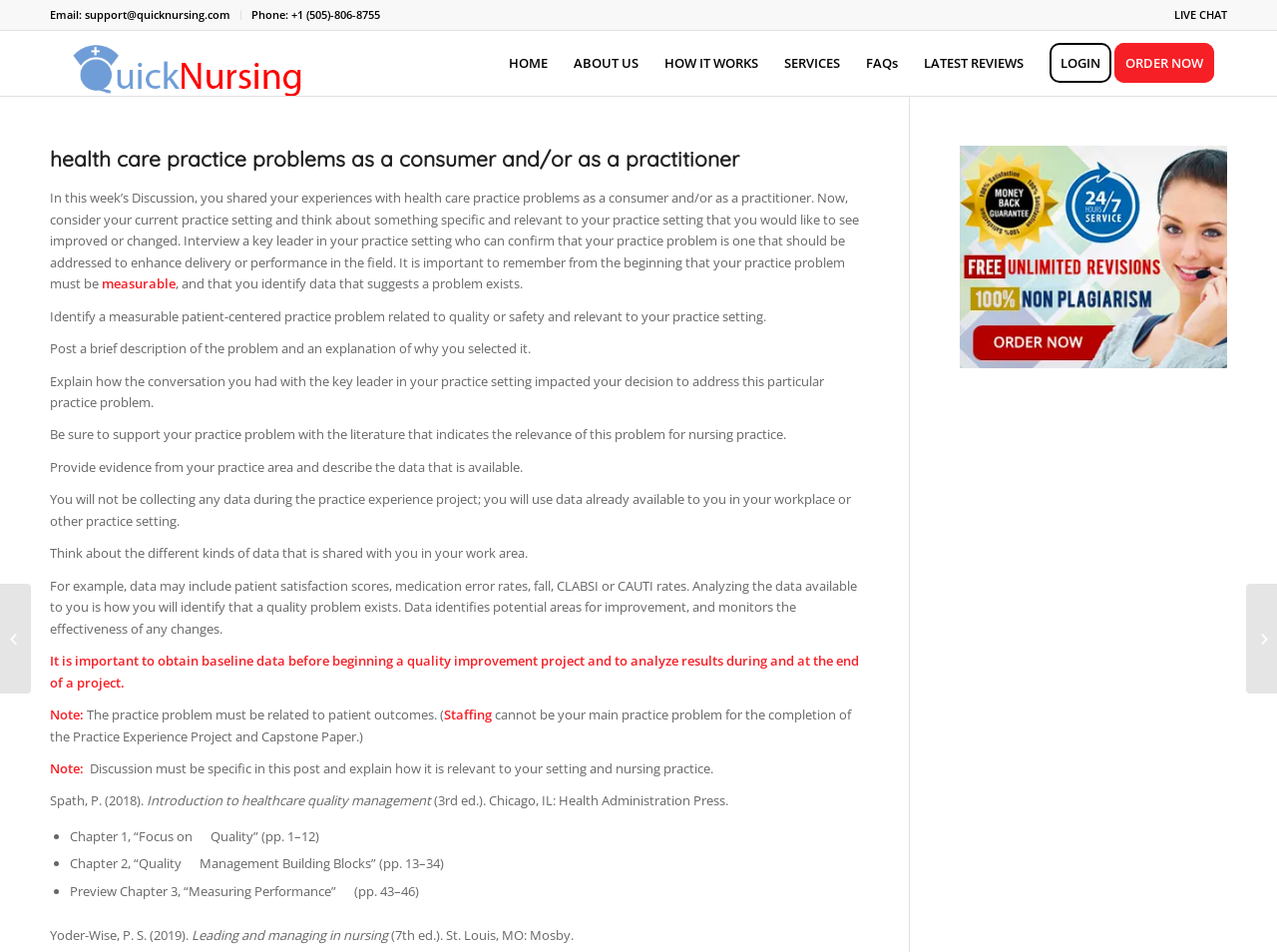What is the purpose of analyzing data in a practice setting?
Answer the question with a detailed and thorough explanation.

According to the webpage, analyzing data in a practice setting is how one will identify that a quality problem exists, and data identifies potential areas for improvement, and monitors the effectiveness of any changes.